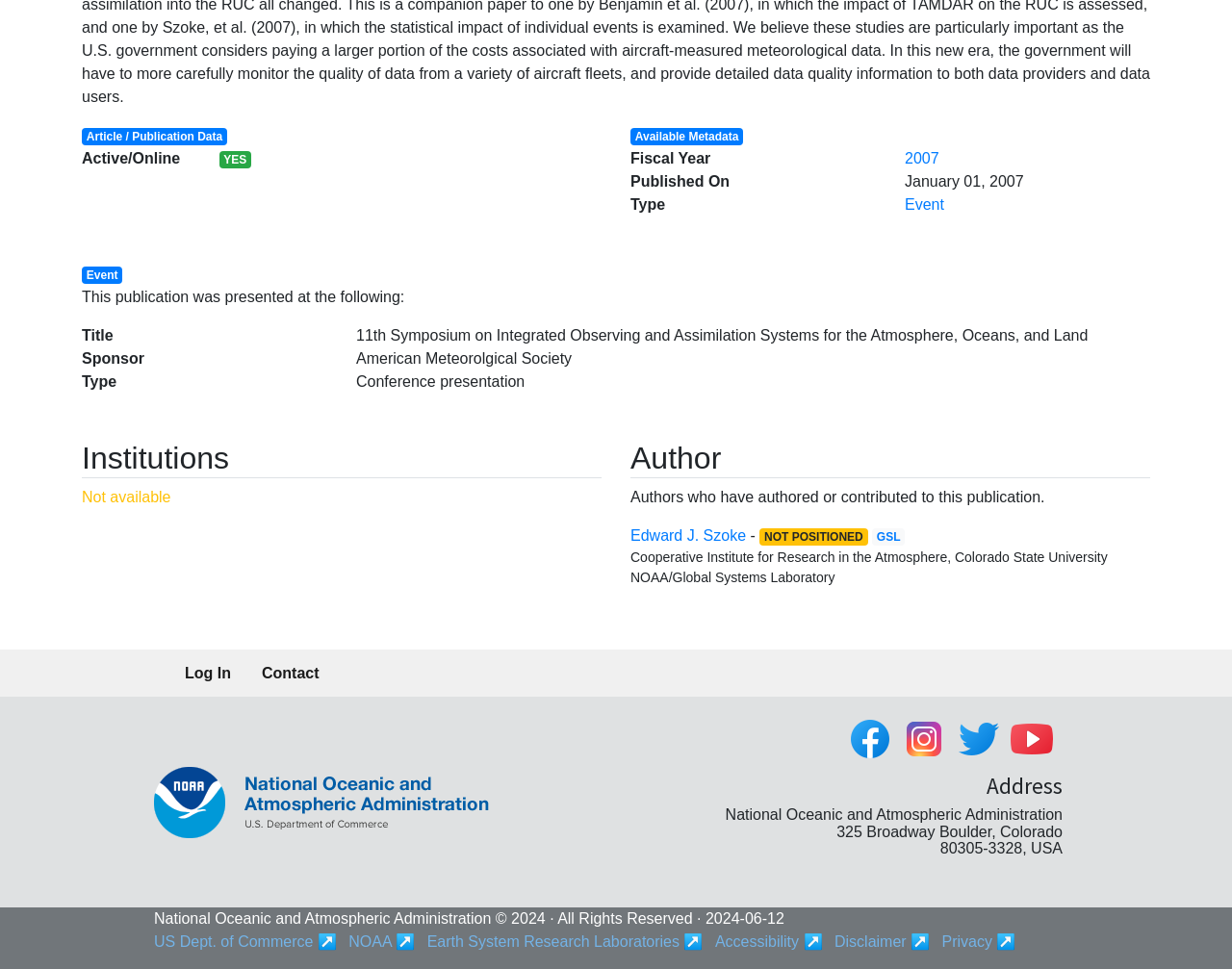Please find the bounding box coordinates in the format (top-left x, top-left y, bottom-right x, bottom-right y) for the given element description. Ensure the coordinates are floating point numbers between 0 and 1. Description: Event

[0.734, 0.203, 0.766, 0.22]